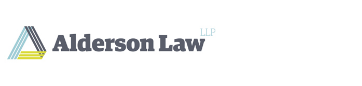Please examine the image and answer the question with a detailed explanation:
What does the color scheme suggest?

The combination of colors and geometric forms in the logo suggests professionalism and modernity, aligning with the firm's identity in the legal sector.